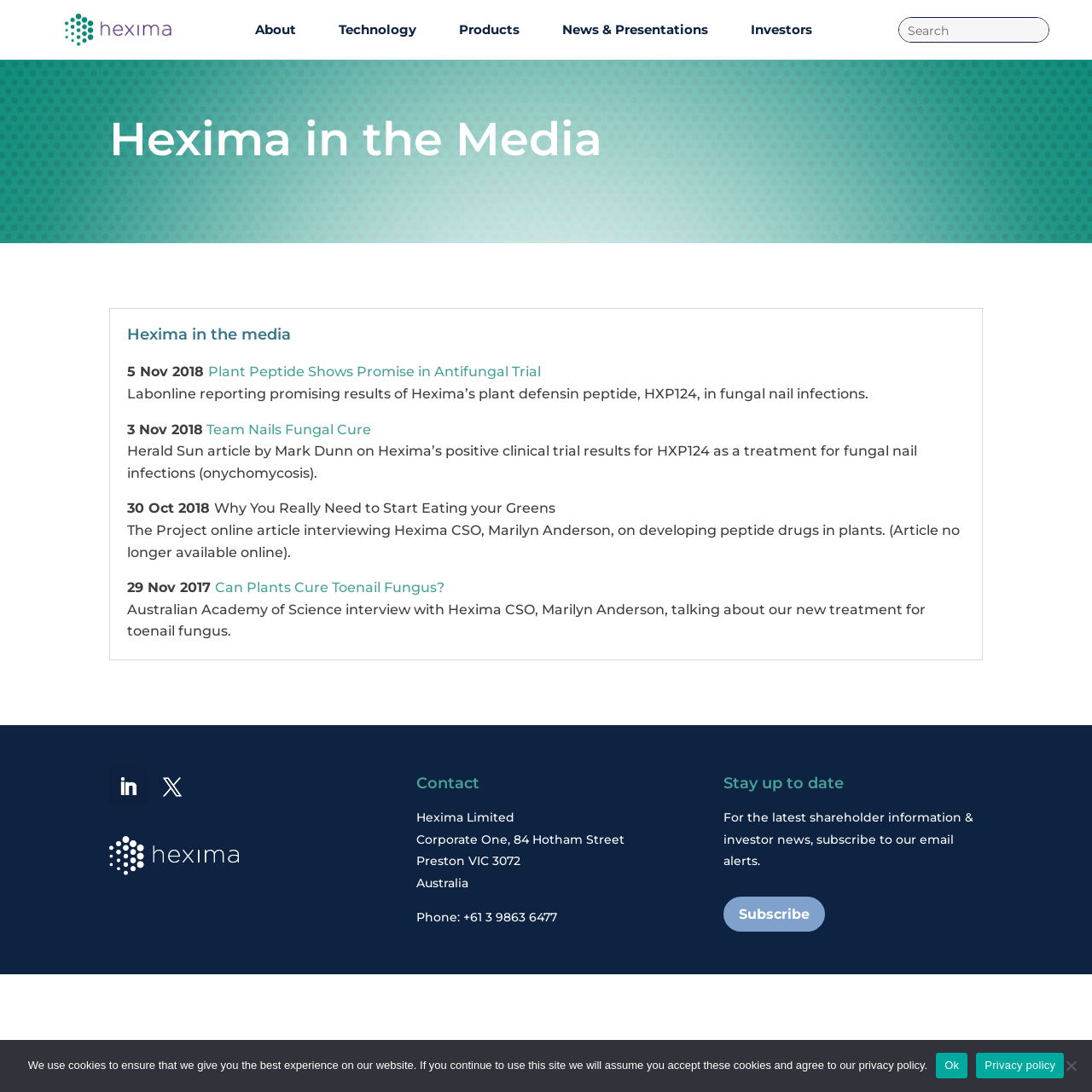Provide a one-word or brief phrase answer to the question:
How many social media links are there?

2